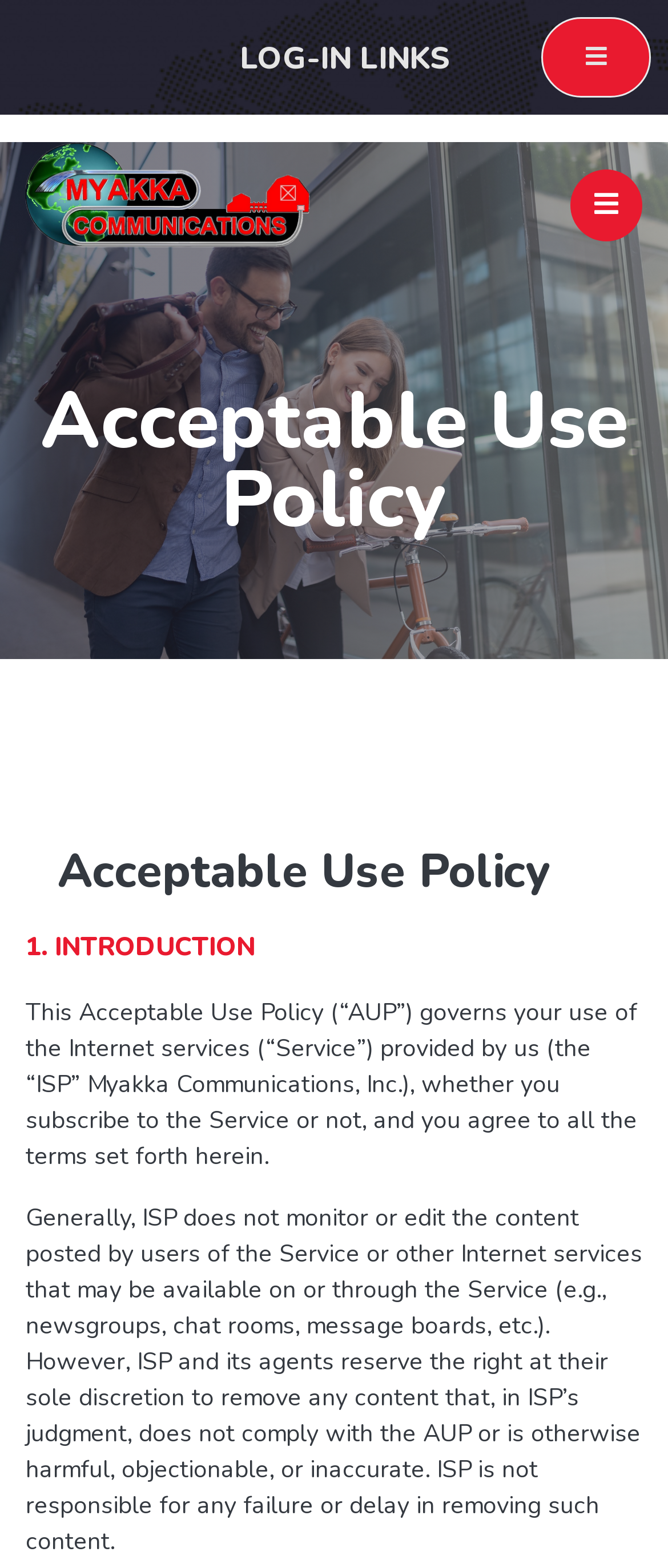What is the scope of the Acceptable Use Policy?
Answer the question based on the image using a single word or a brief phrase.

Applies to all users